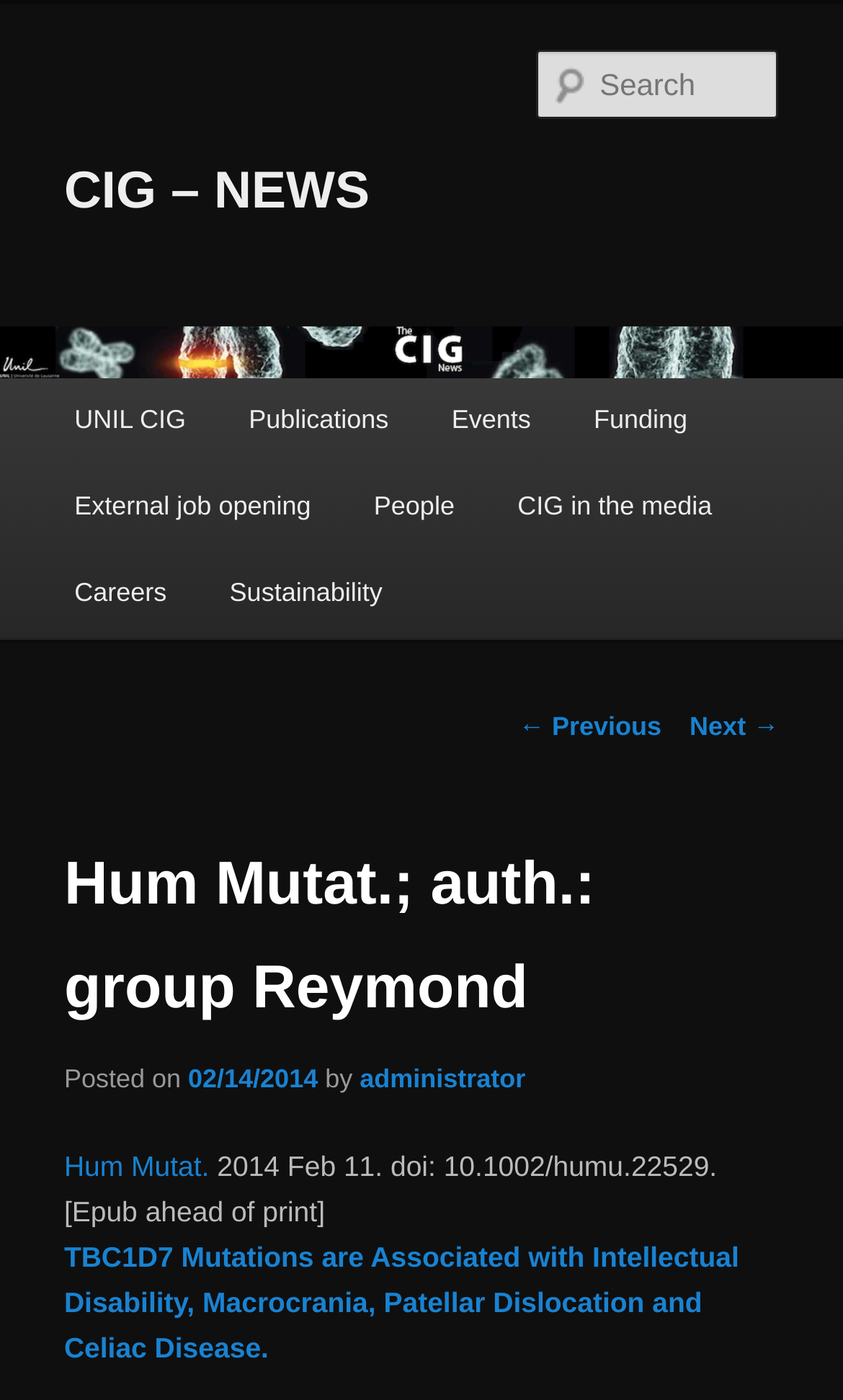Kindly determine the bounding box coordinates for the area that needs to be clicked to execute this instruction: "Go to CIG – NEWS page".

[0.076, 0.116, 0.438, 0.157]